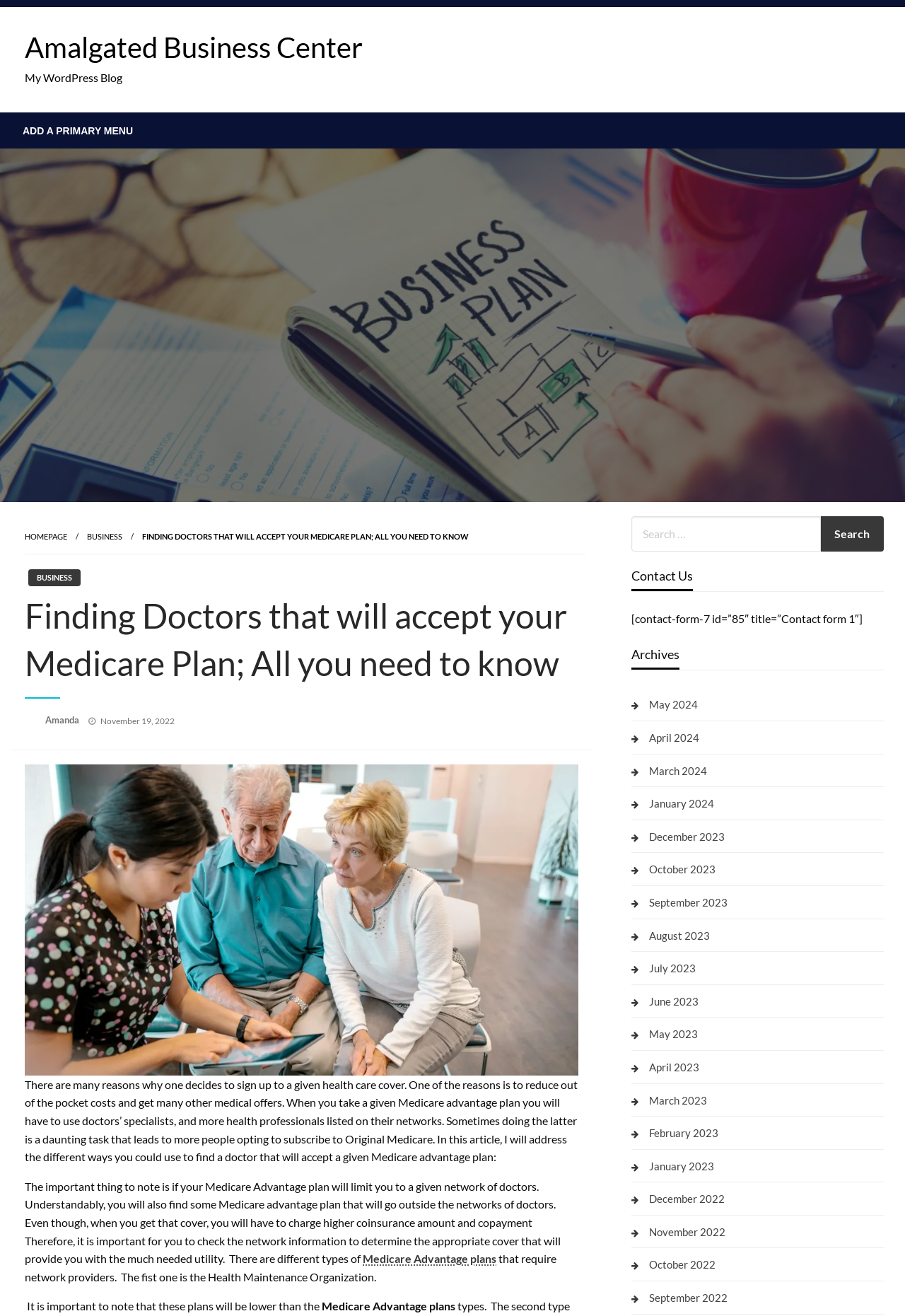Identify the text that serves as the heading for the webpage and generate it.

Amalgated Business Center